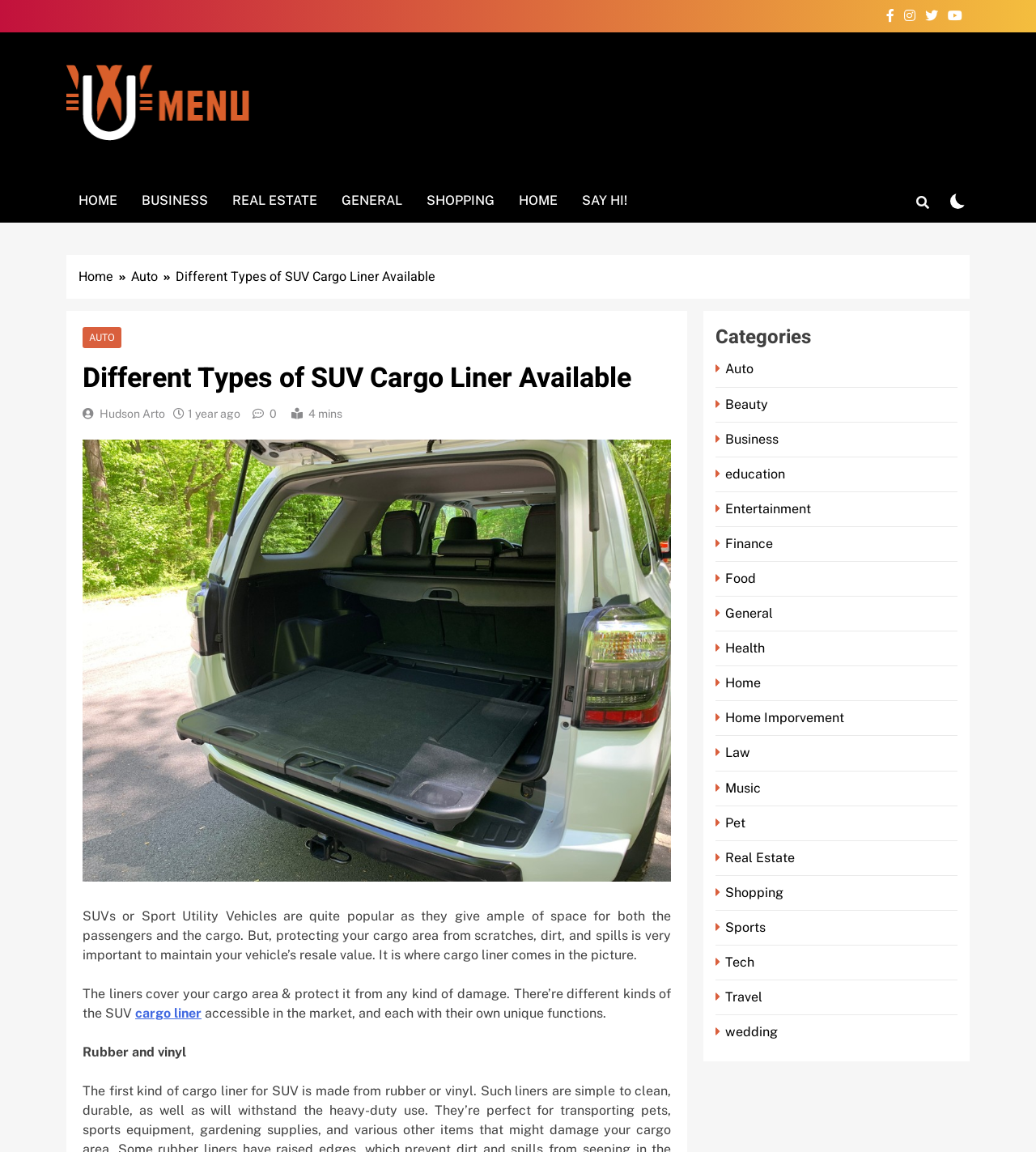Locate and provide the bounding box coordinates for the HTML element that matches this description: "General".

[0.691, 0.526, 0.75, 0.539]